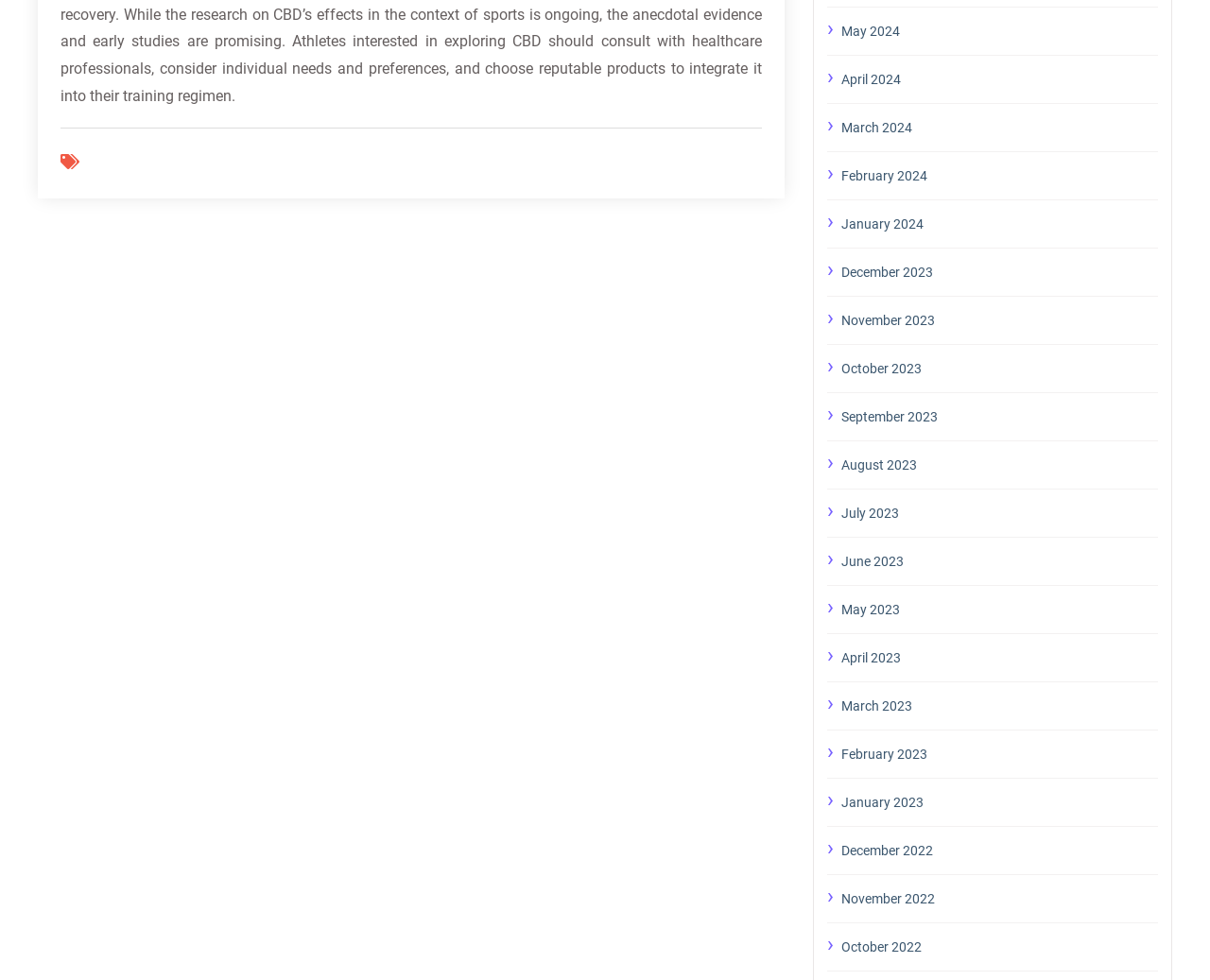Give a succinct answer to this question in a single word or phrase: 
Is there a link for the year 2021?

No